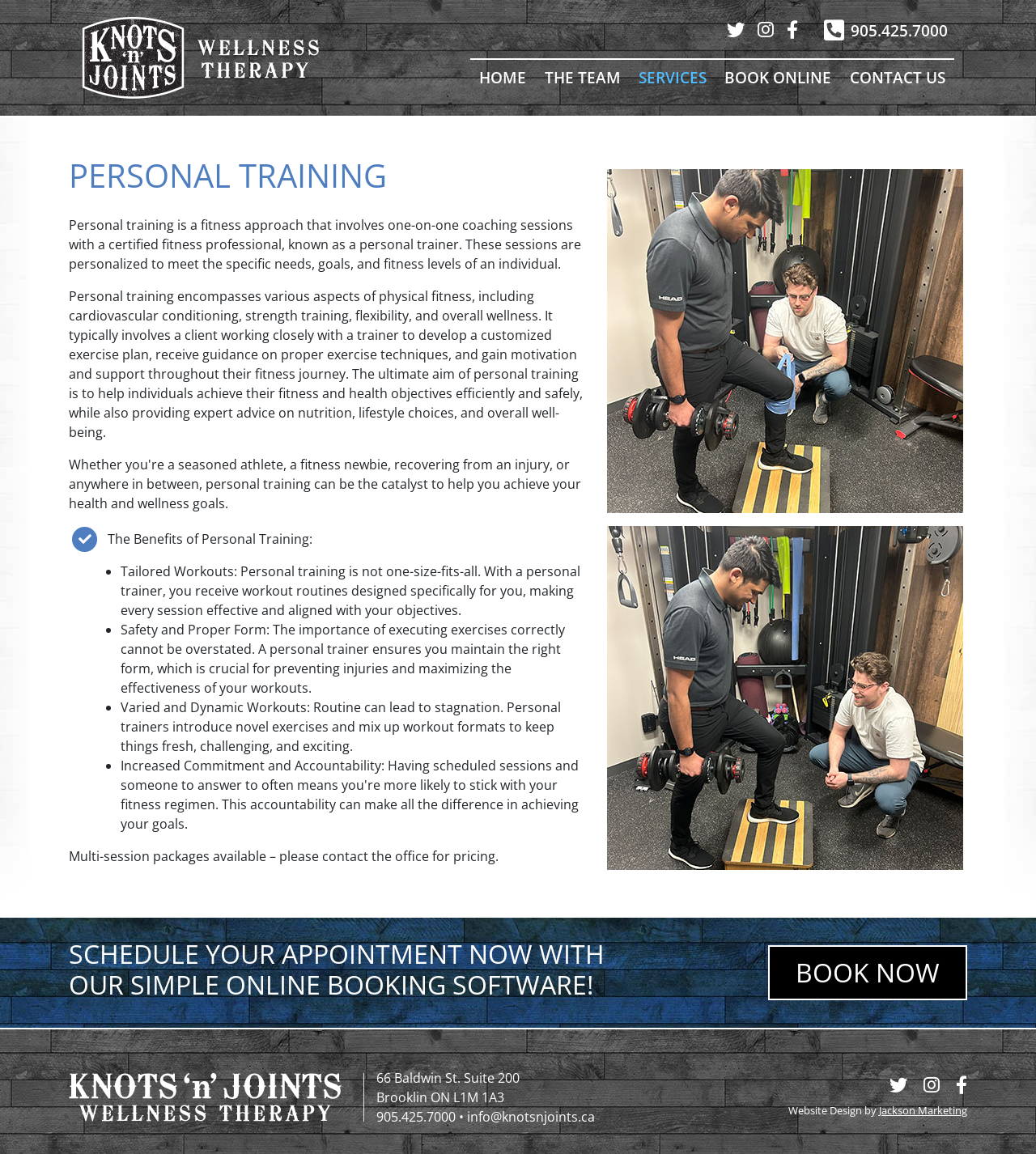Use a single word or phrase to answer this question: 
What is the address of the wellness therapy?

66 Baldwin St. Suite 200, Brooklin ON L1M 1A3